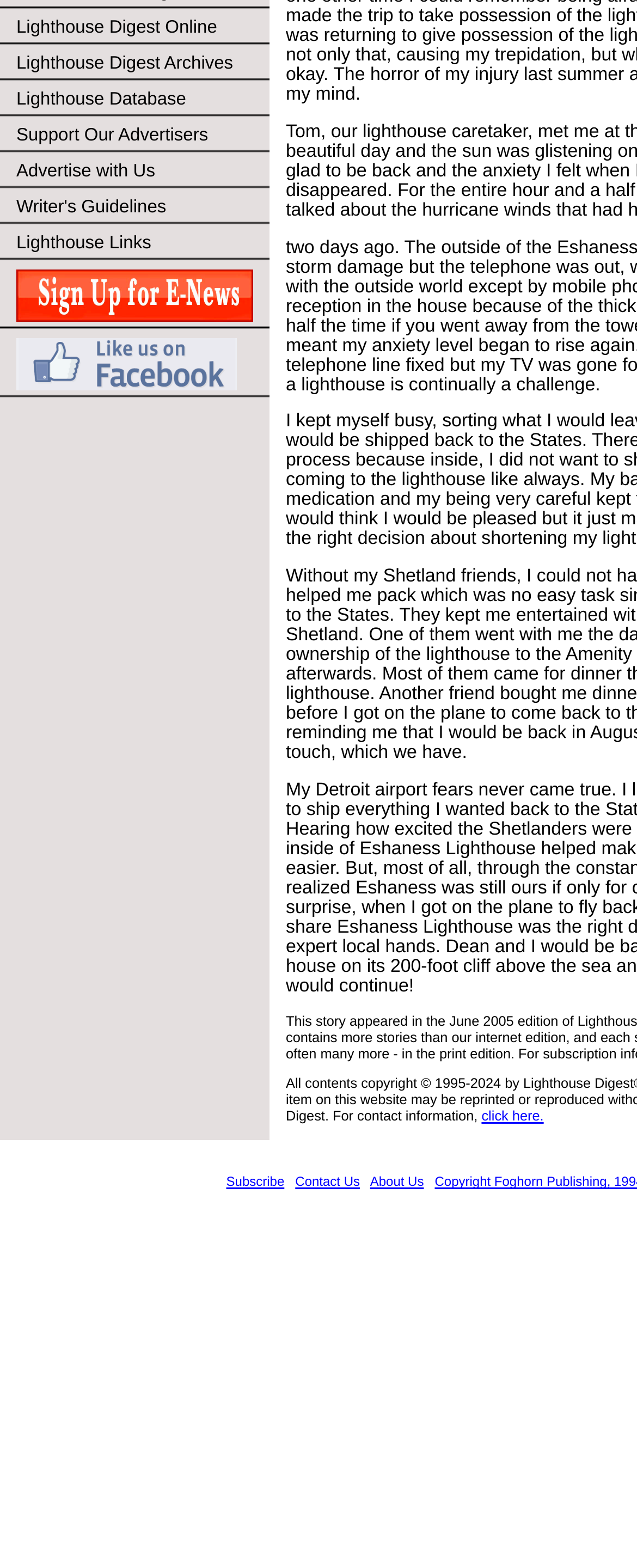For the element described, predict the bounding box coordinates as (top-left x, top-left y, bottom-right x, bottom-right y). All values should be between 0 and 1. Element description: Lighthouse Digest Archives

[0.0, 0.029, 0.423, 0.052]